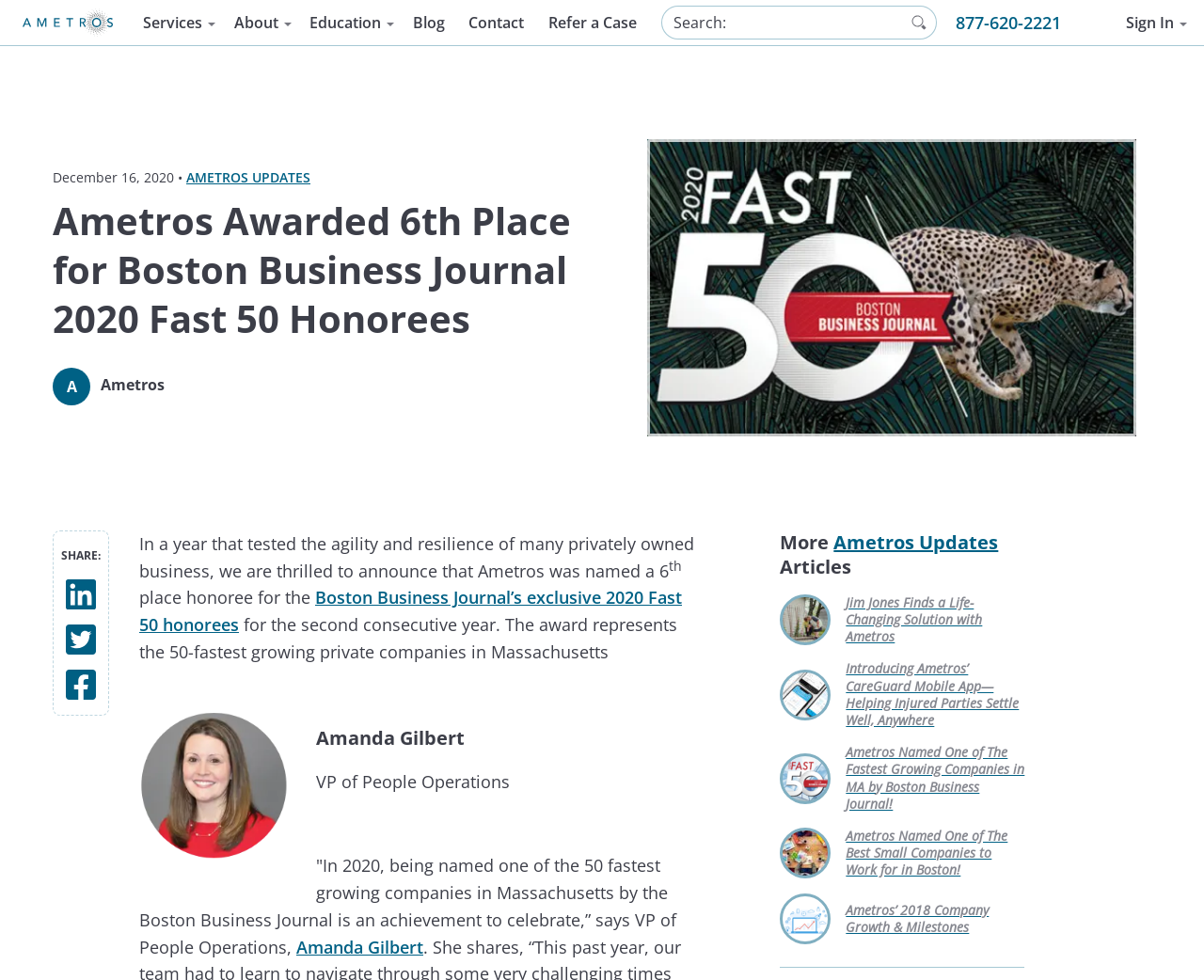Please provide the bounding box coordinates for the element that needs to be clicked to perform the following instruction: "Go to the home page". The coordinates should be given as four float numbers between 0 and 1, i.e., [left, top, right, bottom].

[0.019, 0.011, 0.094, 0.032]